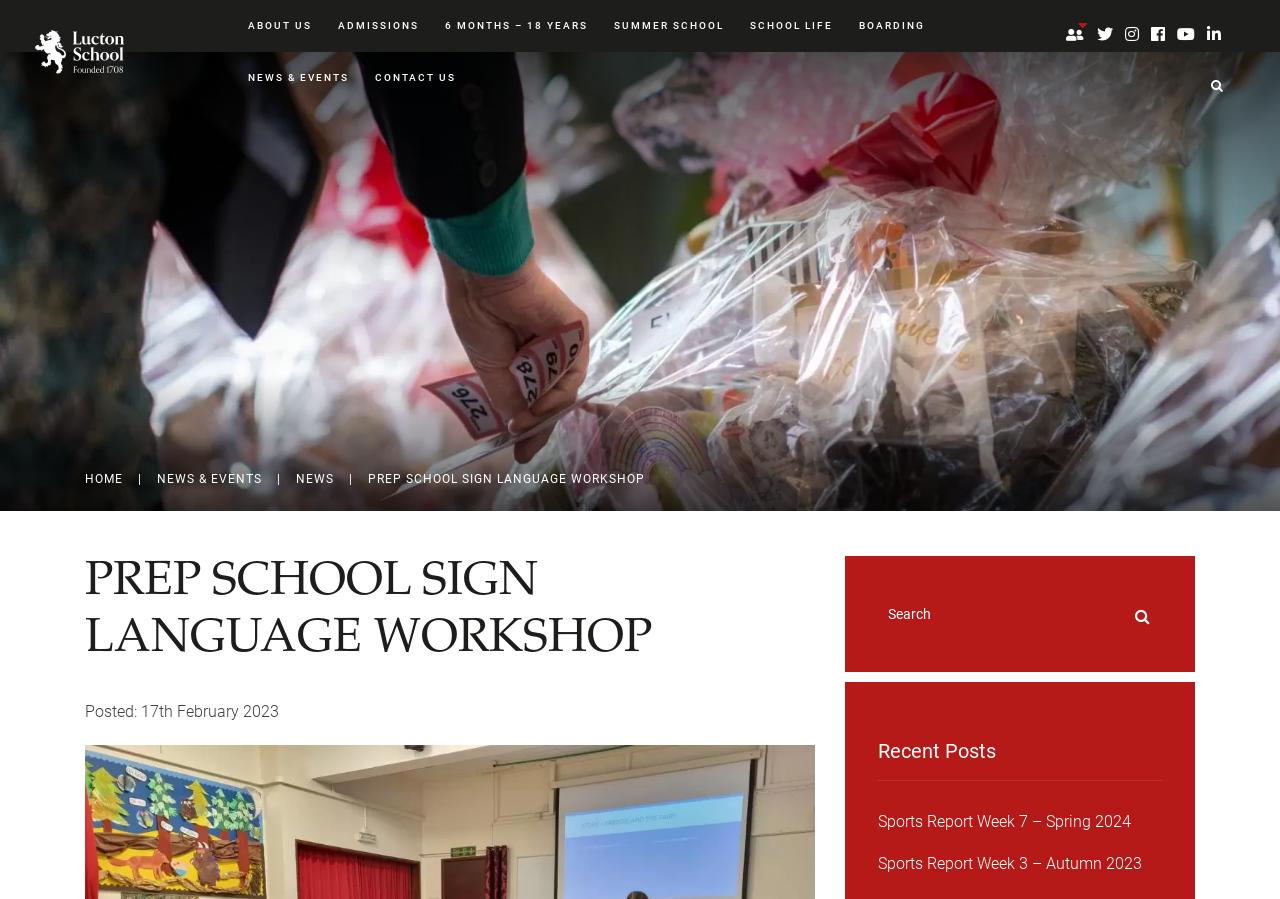Please determine the bounding box coordinates of the area that needs to be clicked to complete this task: 'check NEWS & EVENTS'. The coordinates must be four float numbers between 0 and 1, formatted as [left, top, right, bottom].

[0.193, 0.058, 0.272, 0.116]